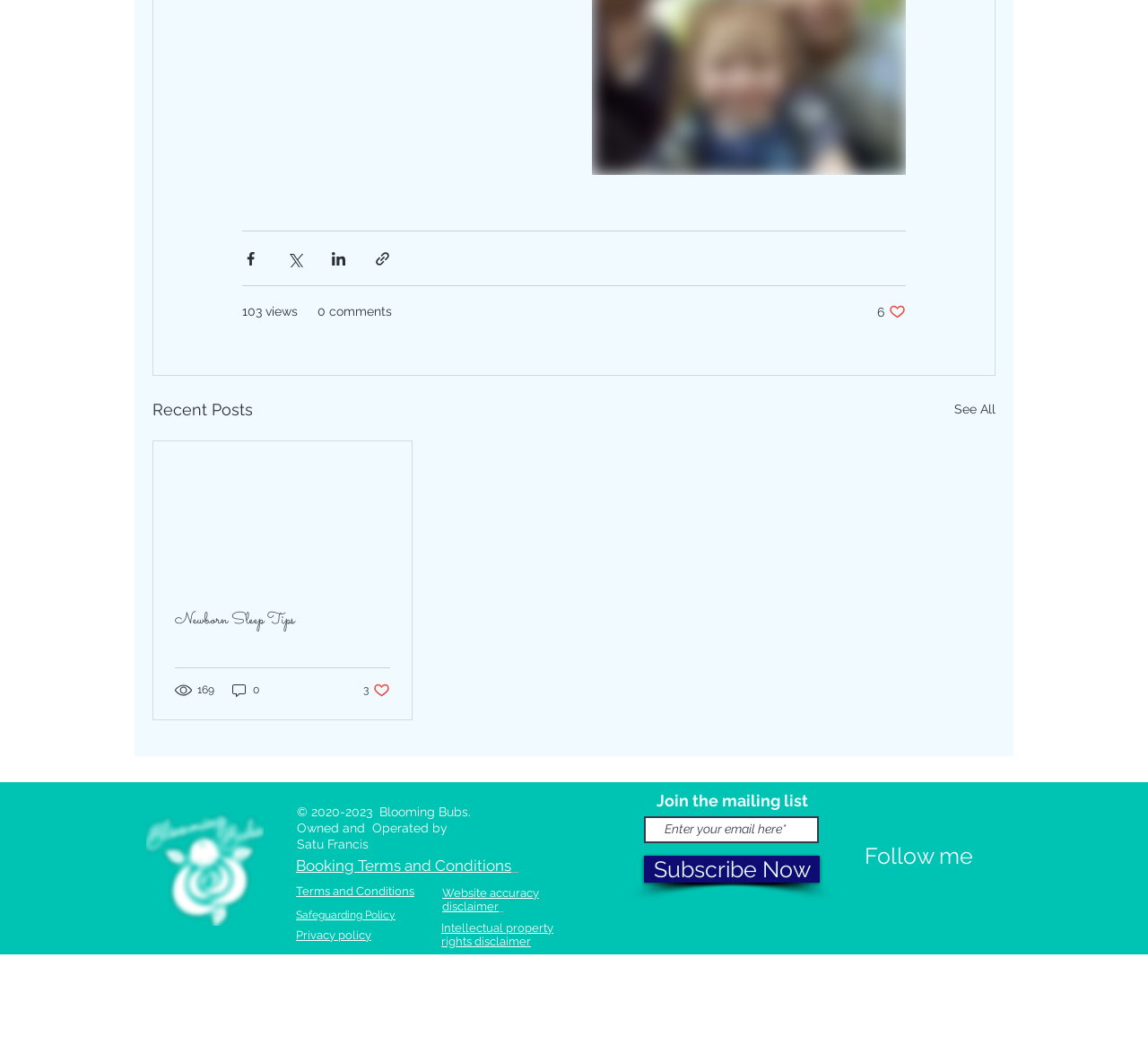What is the name of the website owner?
Using the visual information, respond with a single word or phrase.

Satu Francis